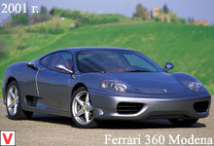What is the name of the Ferrari model showcased?
Please answer the question with a detailed and comprehensive explanation.

The answer can be obtained by reading the text beneath the image, which specifies the model name as 'Ferrari 360 Modena', emphasizing its place in the automotive world.